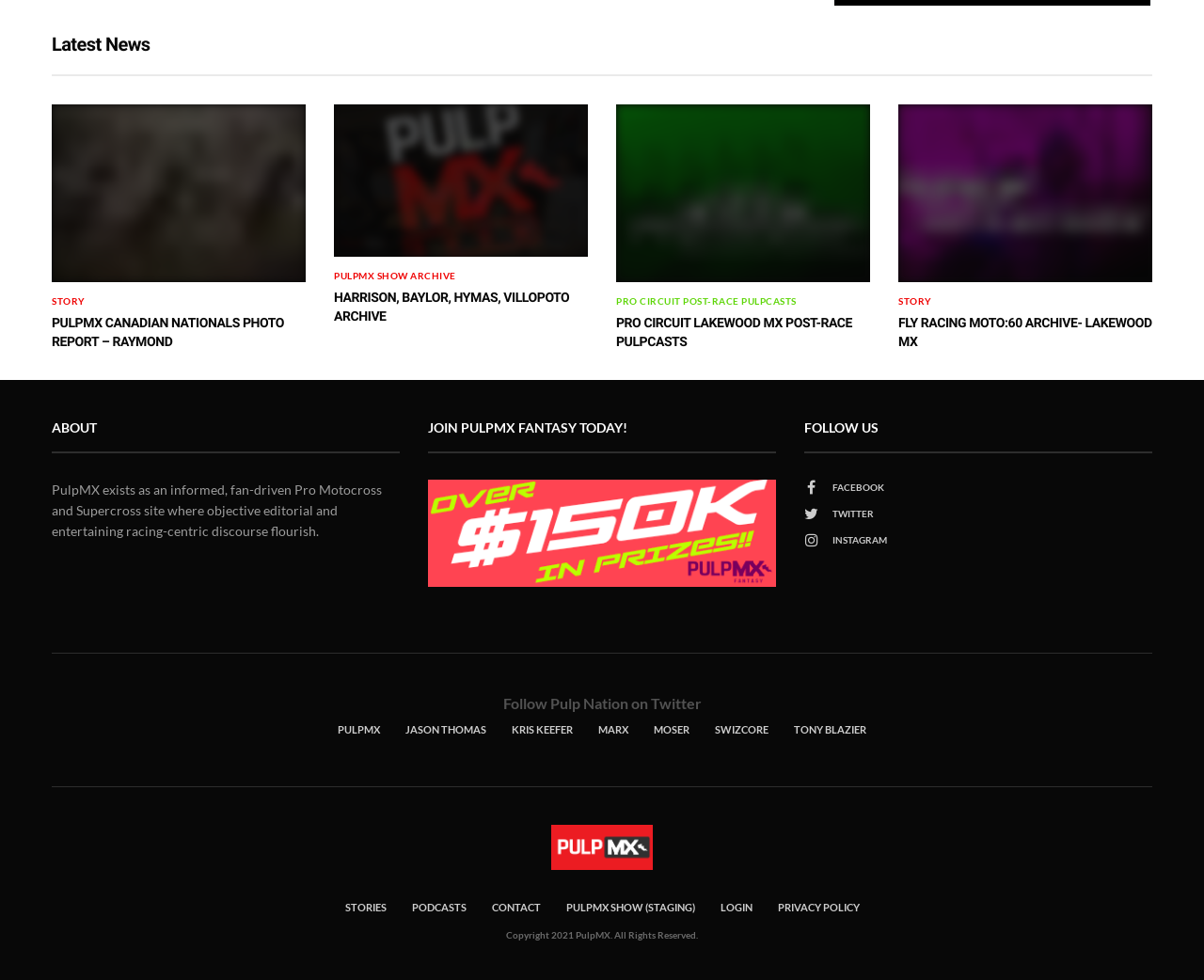Predict the bounding box coordinates of the UI element that matches this description: "Reply". The coordinates should be in the format [left, top, right, bottom] with each value between 0 and 1.

None